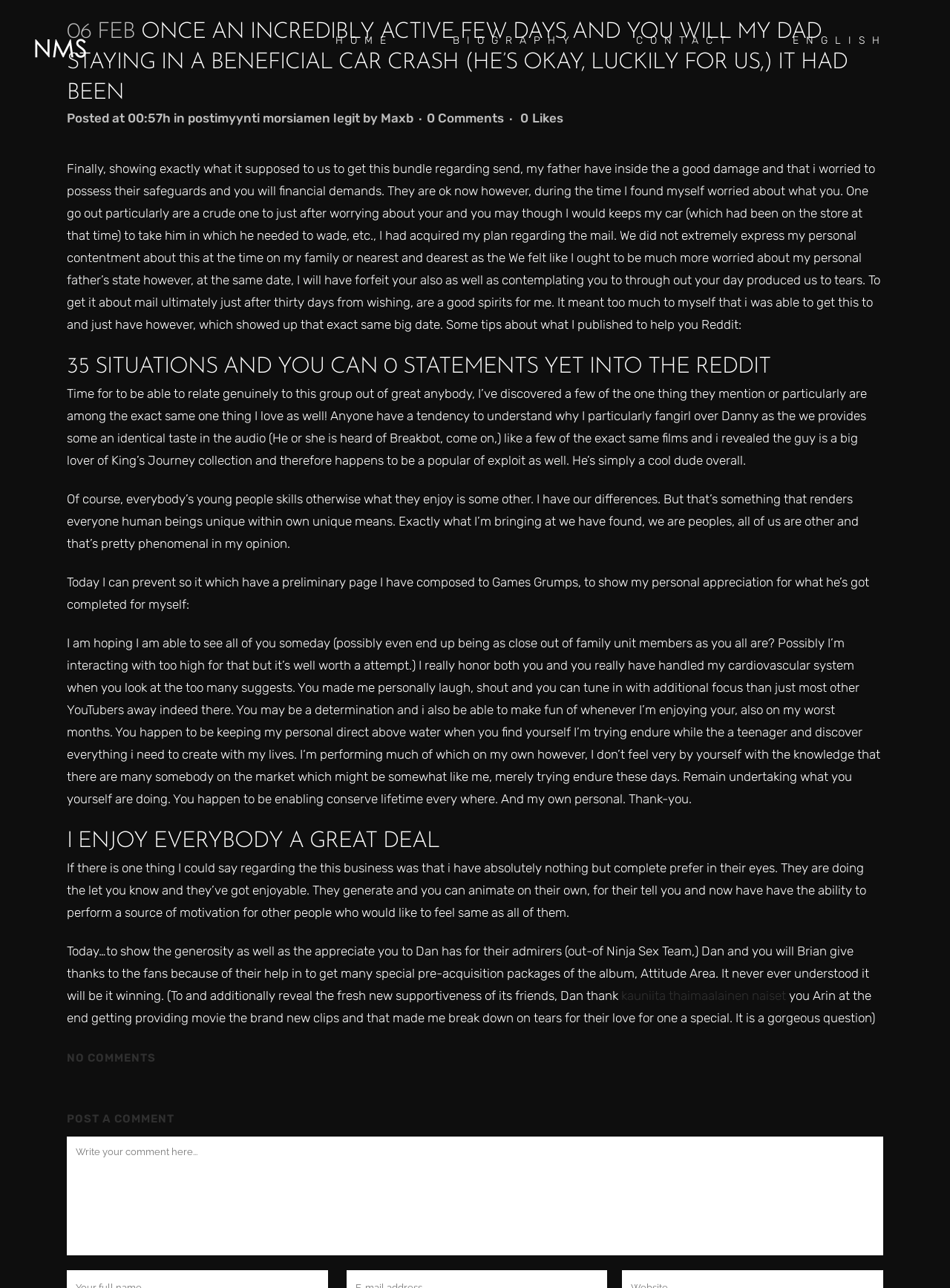Determine the bounding box coordinates of the section I need to click to execute the following instruction: "Click on the BIOGRAPHY link". Provide the coordinates as four float numbers between 0 and 1, i.e., [left, top, right, bottom].

[0.445, 0.0, 0.638, 0.063]